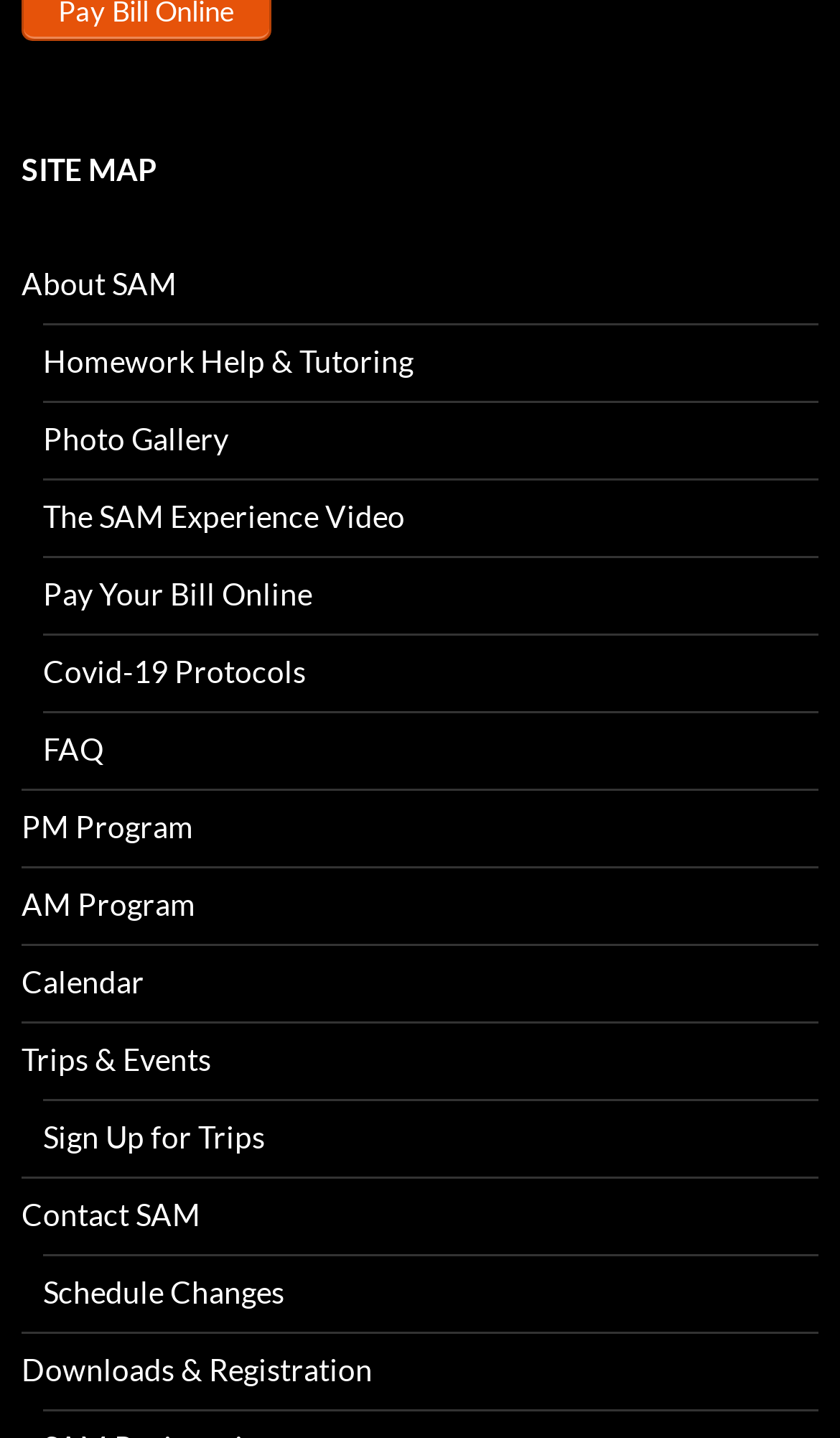Answer this question in one word or a short phrase: What is the first link under the SITE MAP heading?

About SAM